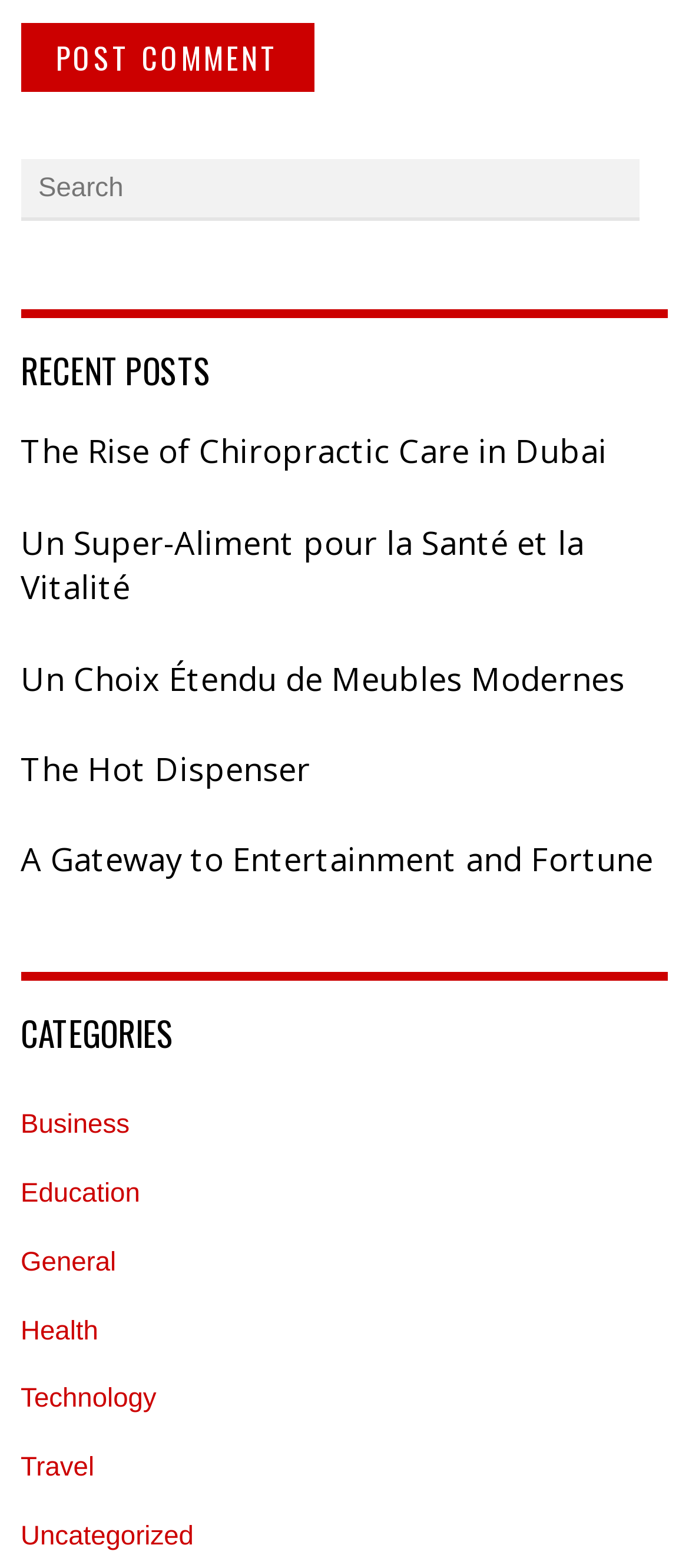Locate the bounding box of the UI element defined by this description: "Health". The coordinates should be given as four float numbers between 0 and 1, formatted as [left, top, right, bottom].

[0.03, 0.839, 0.143, 0.858]